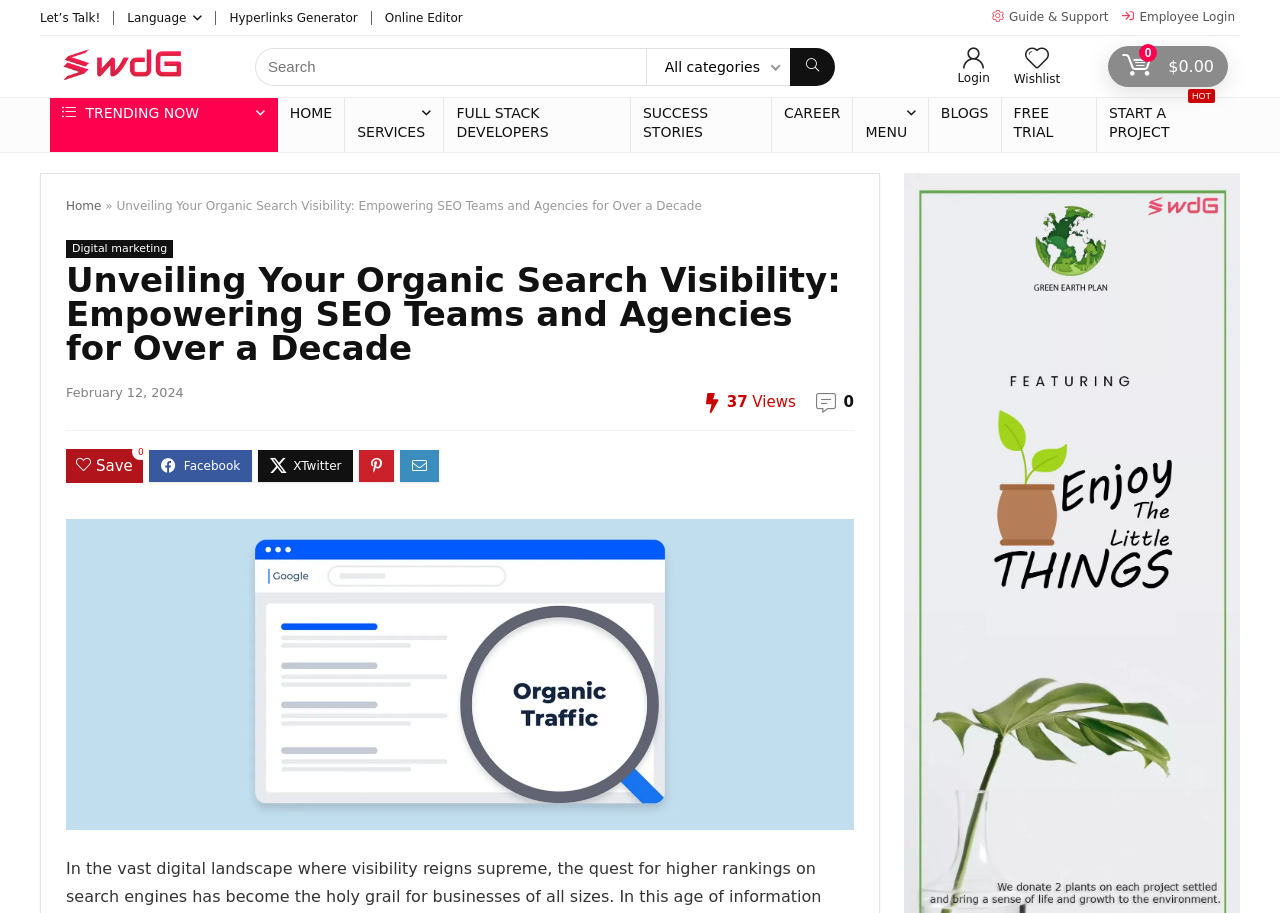Using the given description, provide the bounding box coordinates formatted as (top-left x, top-left y, bottom-right x, bottom-right y), with all values being floating point numbers between 0 and 1. Description: HOME

[0.217, 0.107, 0.269, 0.146]